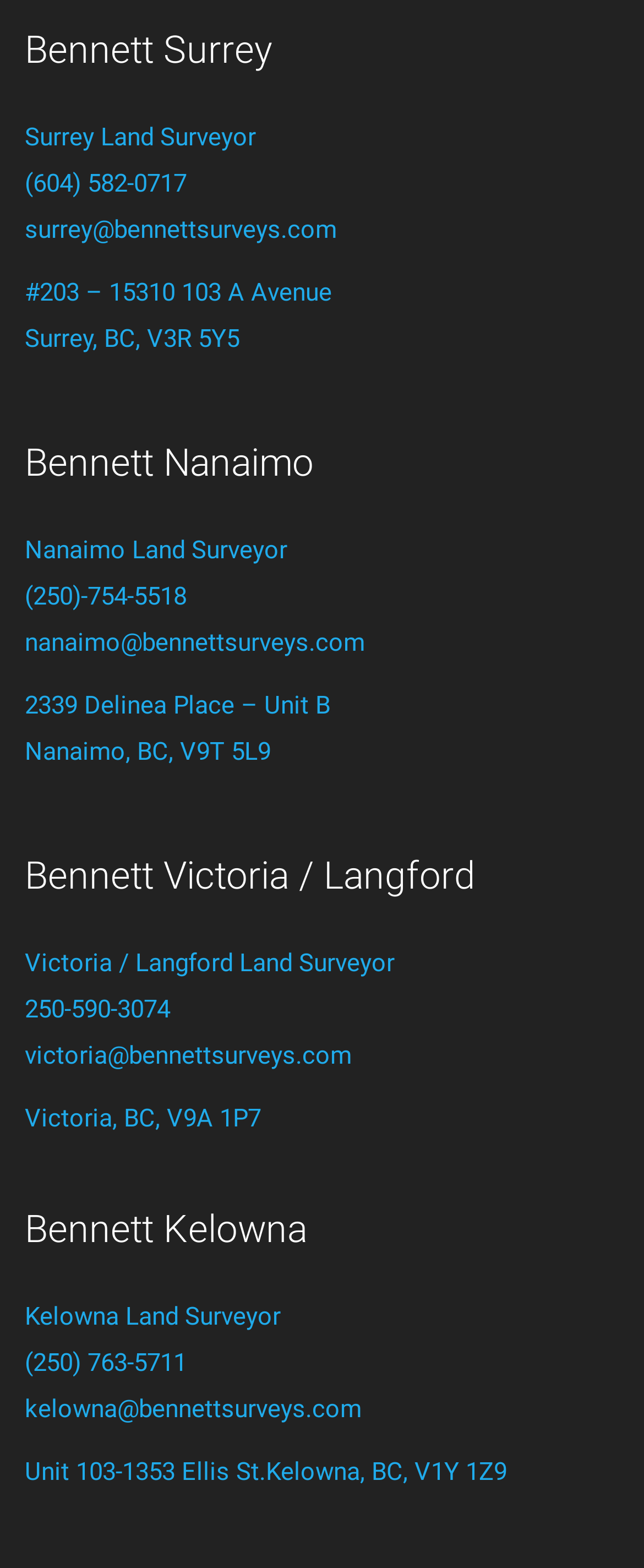Highlight the bounding box coordinates of the element you need to click to perform the following instruction: "Call phone number (604) 582-0717."

[0.038, 0.102, 0.29, 0.132]